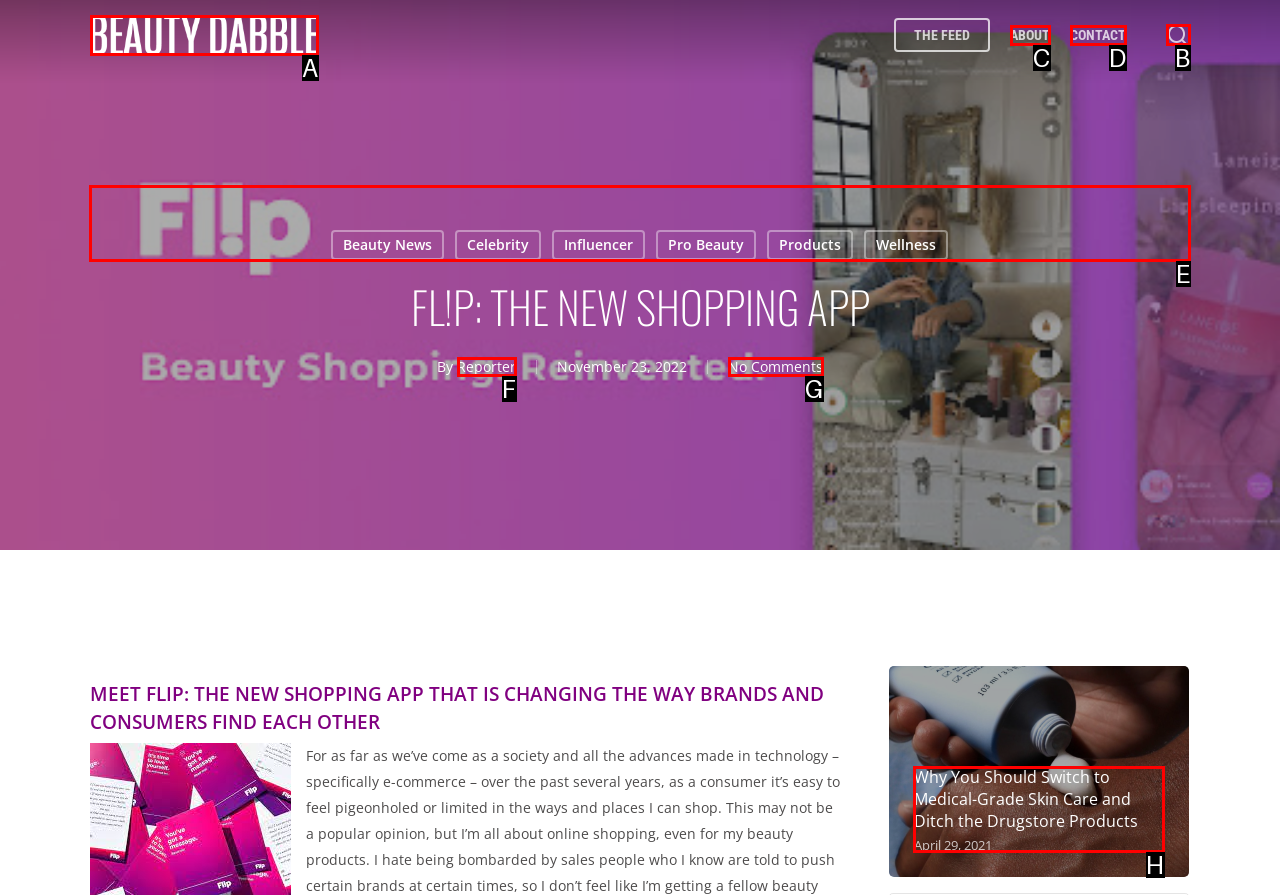Identify the HTML element to click to execute this task: Search for a product Respond with the letter corresponding to the proper option.

E